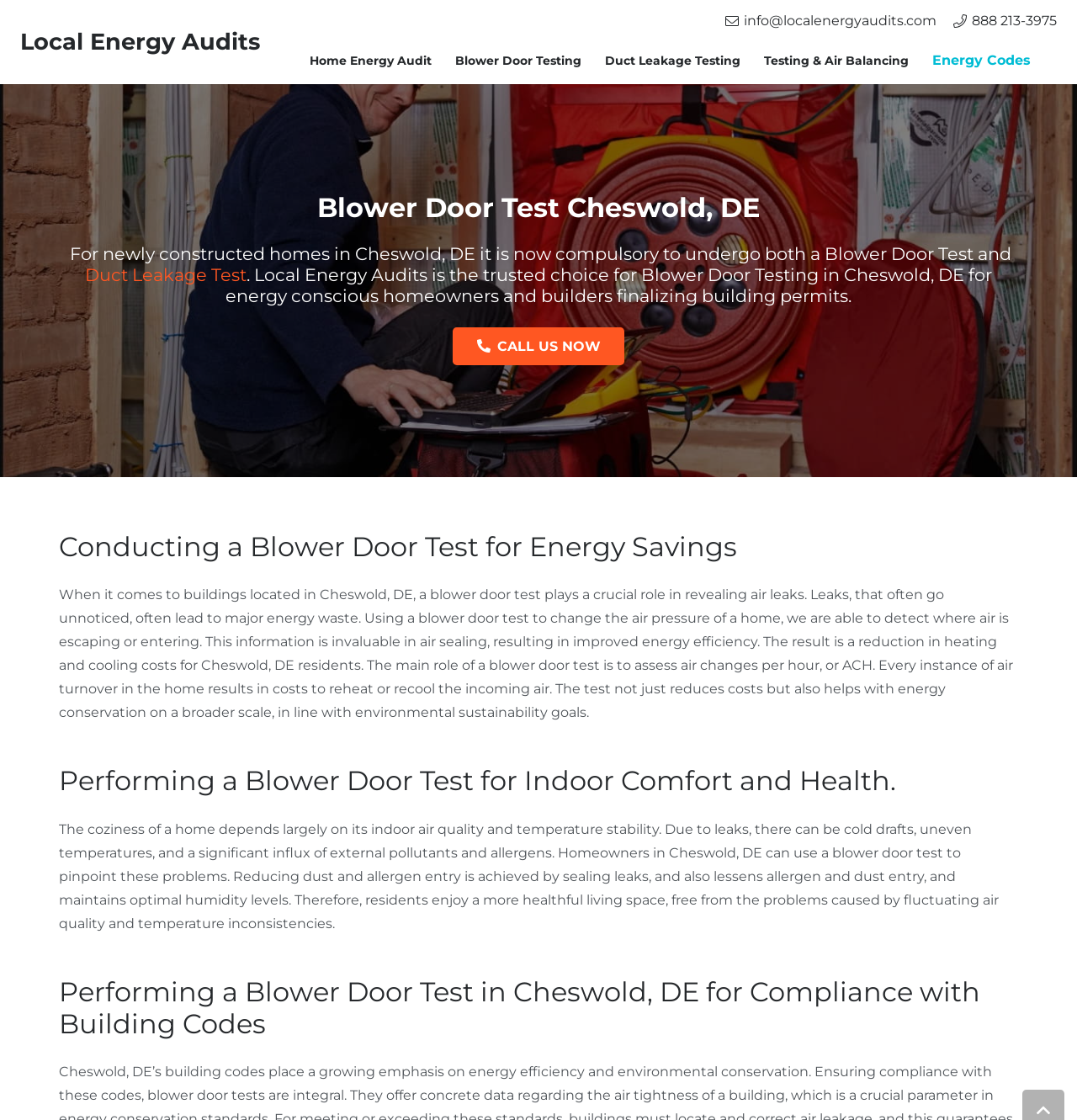Please identify the bounding box coordinates of the element on the webpage that should be clicked to follow this instruction: "Click on the 'Local Energy Audits' link". The bounding box coordinates should be given as four float numbers between 0 and 1, formatted as [left, top, right, bottom].

[0.019, 0.024, 0.241, 0.049]